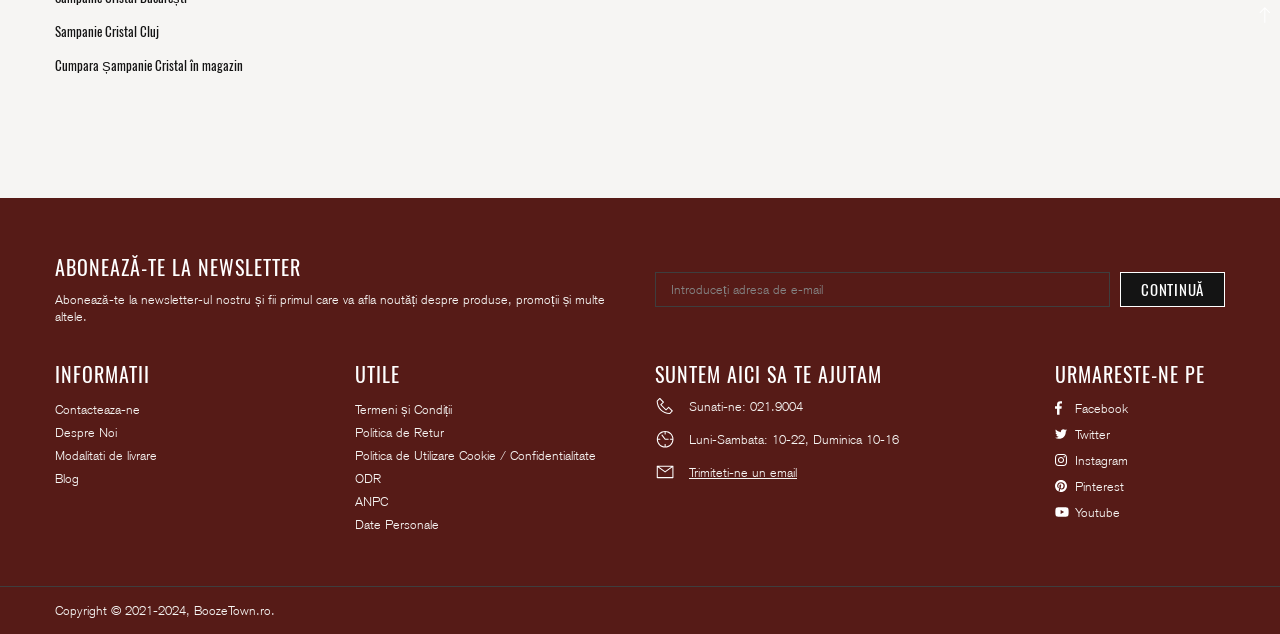Identify the bounding box coordinates for the UI element described as: "Trimiteti-ne un email". The coordinates should be provided as four floats between 0 and 1: [left, top, right, bottom].

[0.538, 0.732, 0.623, 0.76]